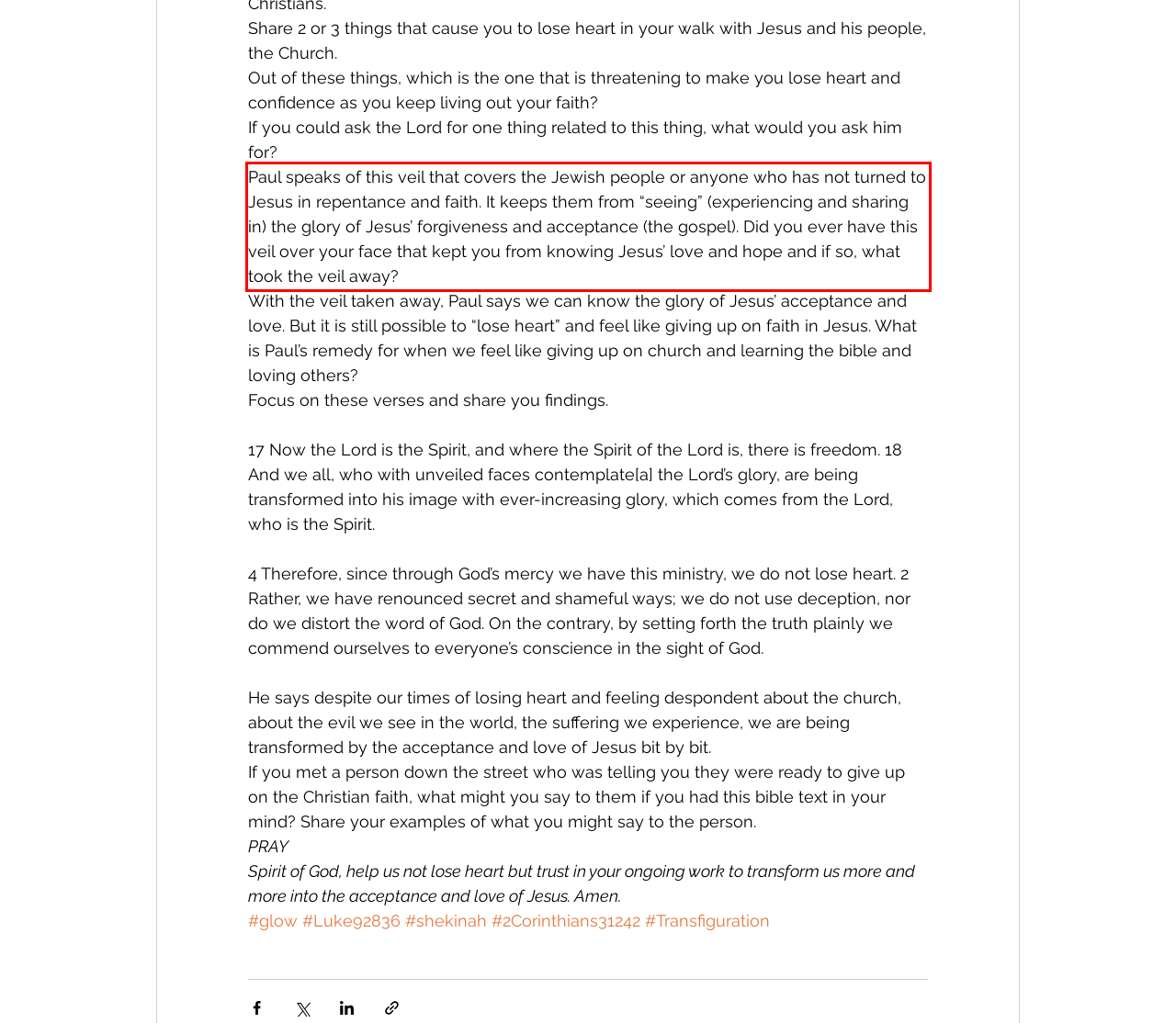The screenshot you have been given contains a UI element surrounded by a red rectangle. Use OCR to read and extract the text inside this red rectangle.

Paul speaks of this veil that covers the Jewish people or anyone who has not turned to Jesus in repentance and faith. It keeps them from “seeing” (experiencing and sharing in) the glory of Jesus’ forgiveness and acceptance (the gospel). Did you ever have this veil over your face that kept you from knowing Jesus’ love and hope and if so, what took the veil away?